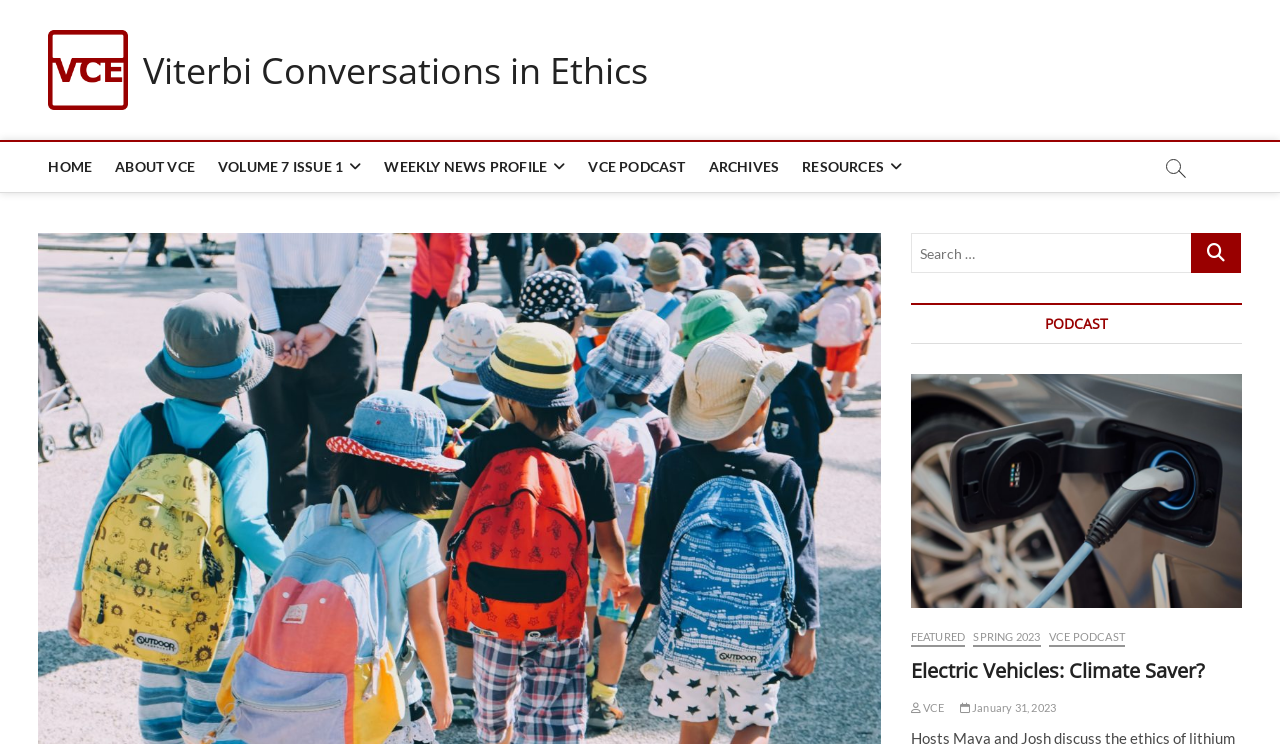Using the provided element description: "Electric Vehicles: Climate Saver?", identify the bounding box coordinates. The coordinates should be four floats between 0 and 1 in the order [left, top, right, bottom].

[0.711, 0.883, 0.941, 0.919]